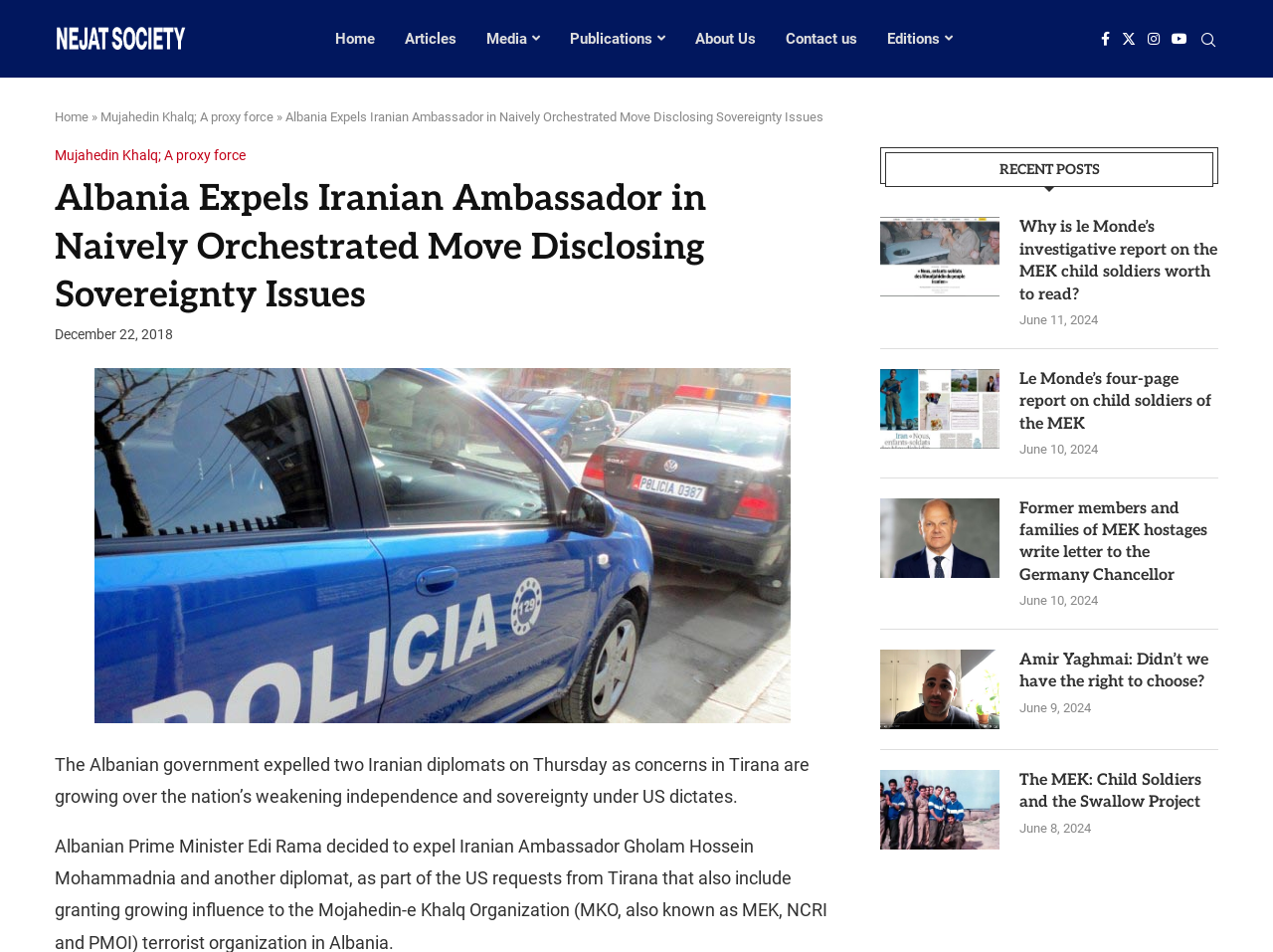What is the date of the main article?
Please answer the question with as much detail and depth as you can.

The date of the main article can be found below the heading, where it says 'December 22, 2018' in a time format.